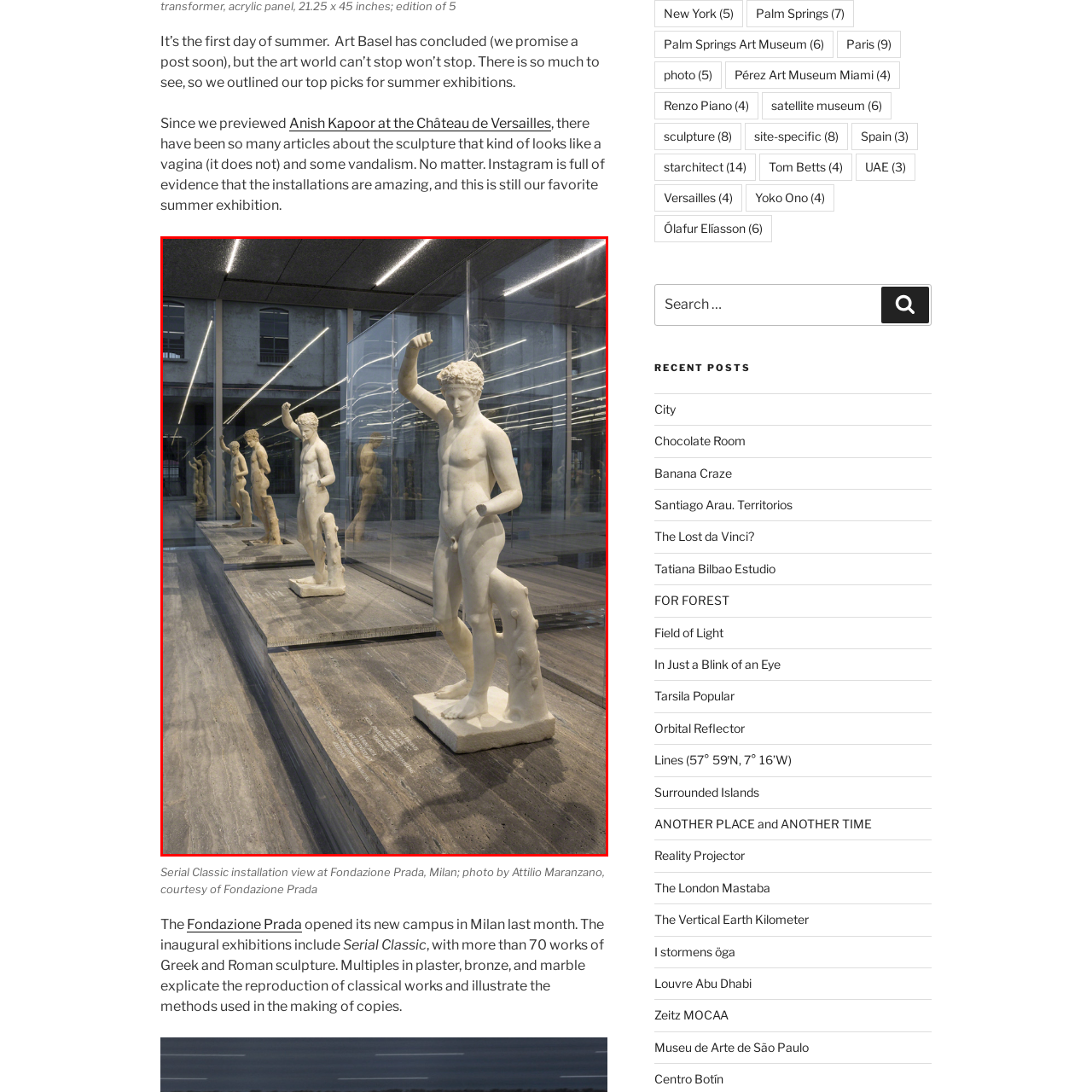Look at the image segment within the red box, How many works are featured in the exhibition? Give a brief response in one word or phrase.

over 70